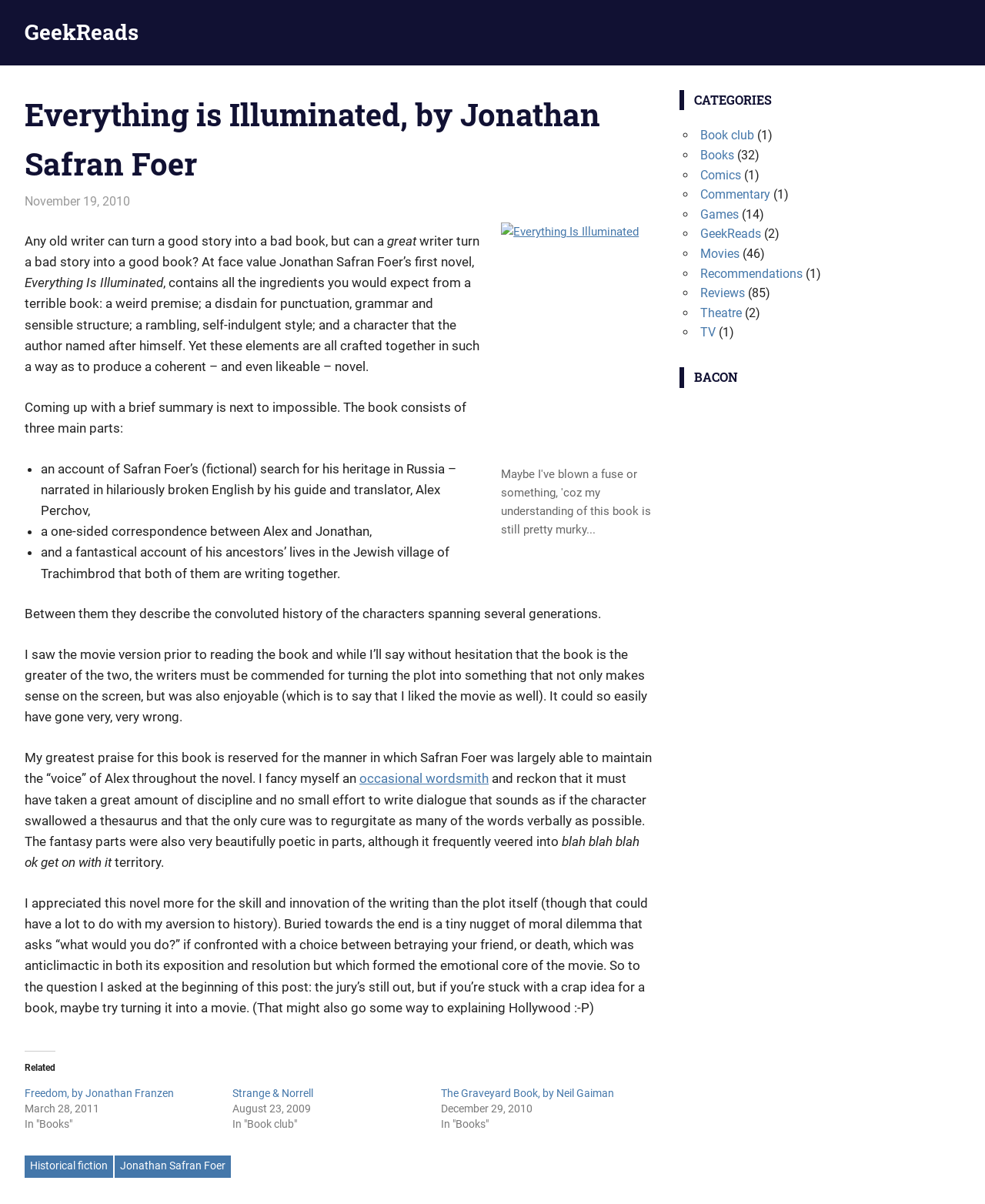Please provide a comprehensive answer to the question based on the screenshot: What is the name of the website?

The name of the website can be found in the link element with the text 'GeekReads' at the top of the webpage, and also in the text 'GeekReads' in the 'CATEGORIES' section near the bottom of the webpage.